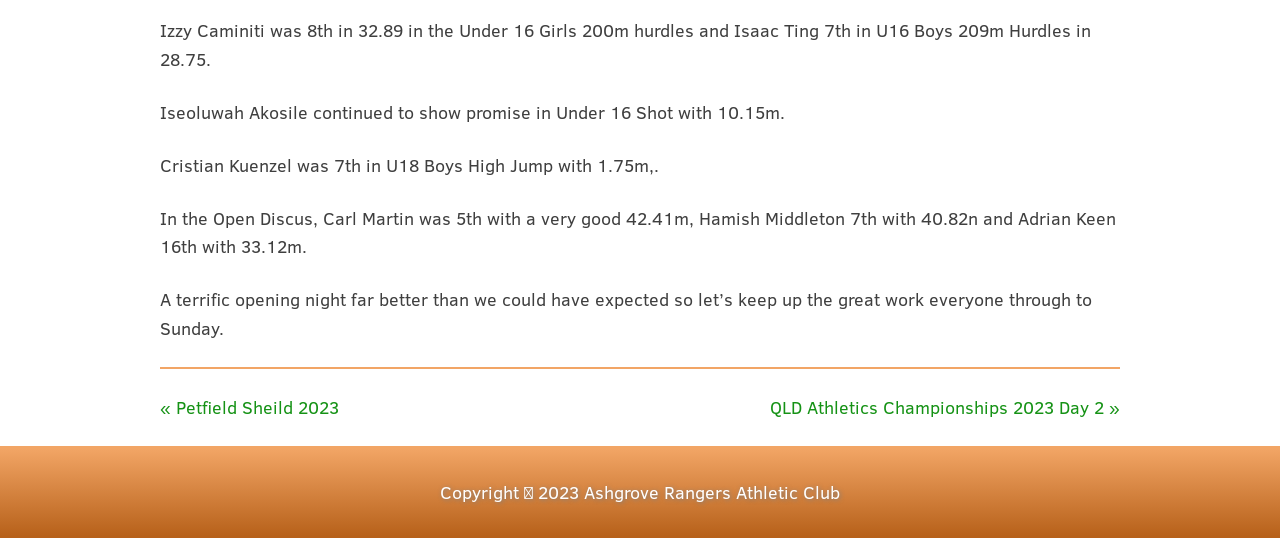Respond concisely with one word or phrase to the following query:
What is the event that Cristian Kuenzel participated in?

High Jump